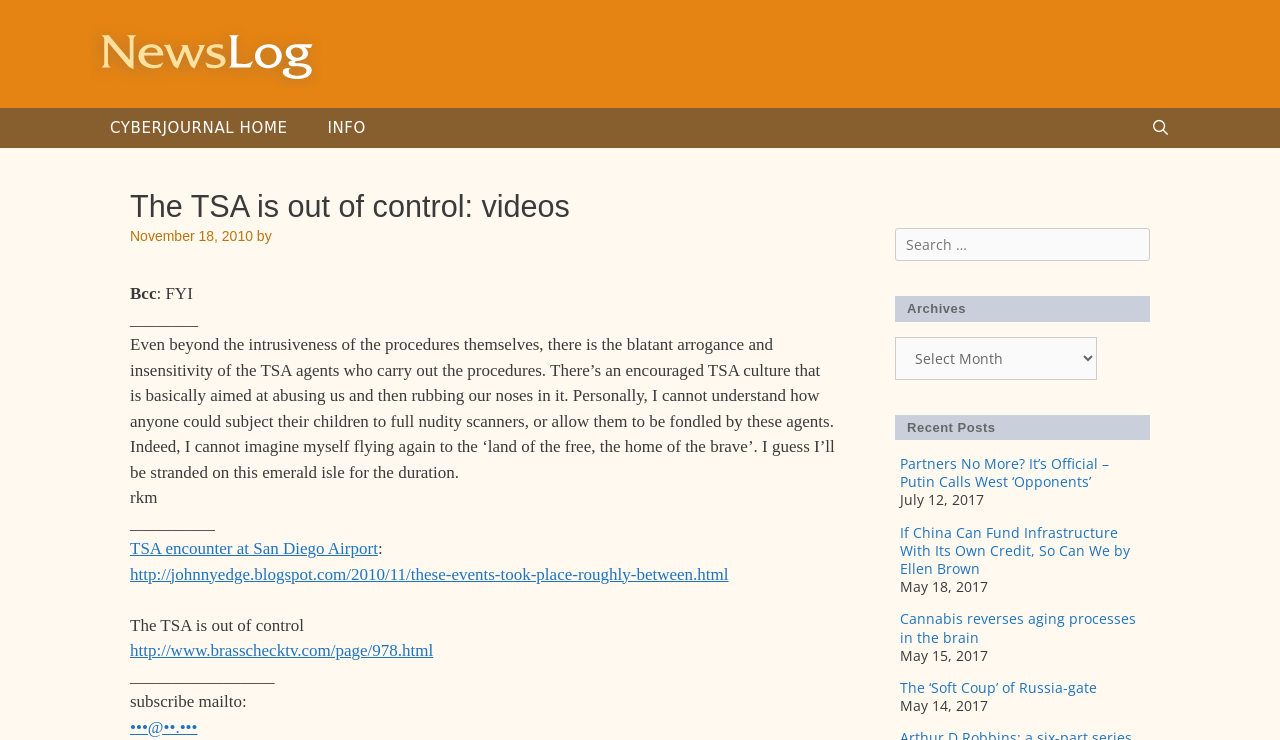Find the bounding box coordinates of the clickable element required to execute the following instruction: "Open the 'Archives' dropdown". Provide the coordinates as four float numbers between 0 and 1, i.e., [left, top, right, bottom].

[0.699, 0.455, 0.857, 0.513]